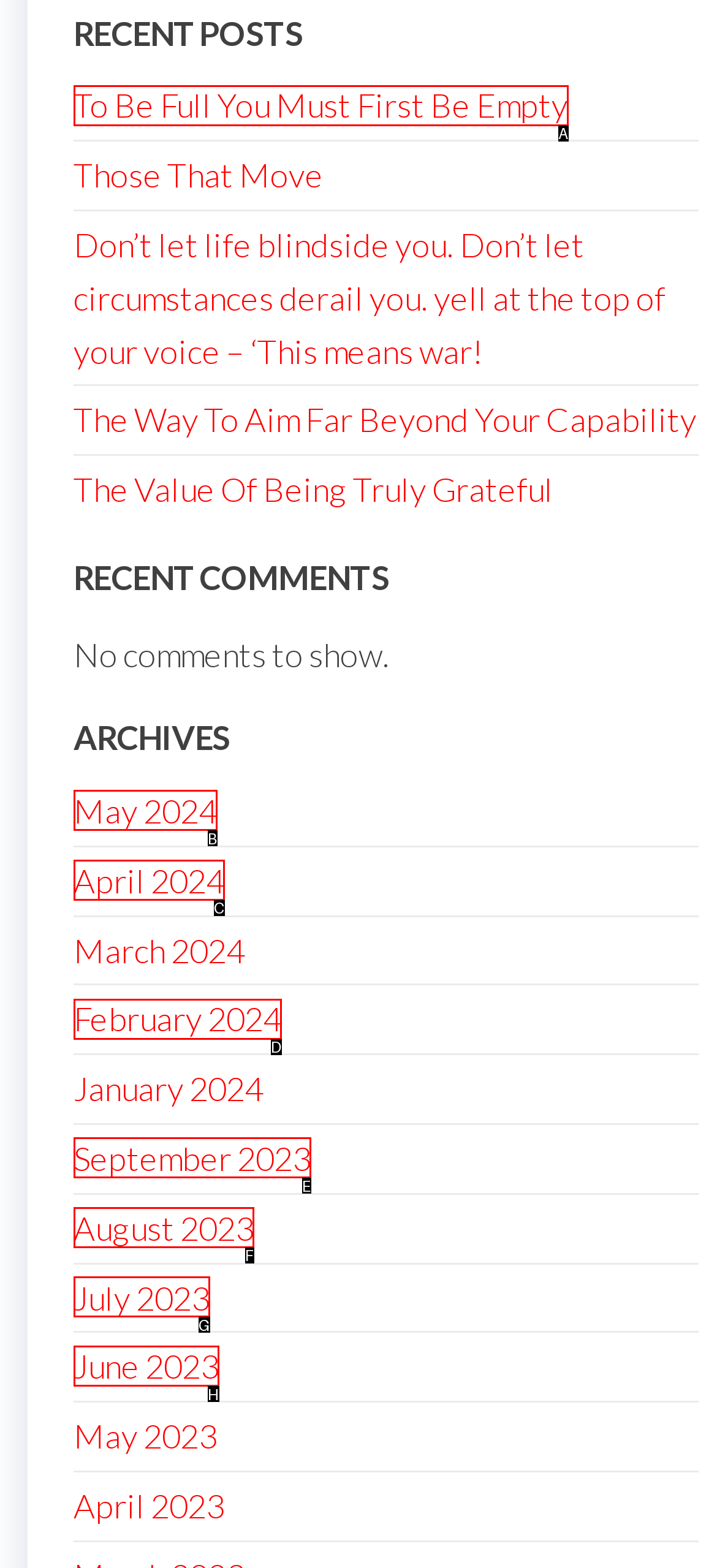Given the description: April 2024, choose the HTML element that matches it. Indicate your answer with the letter of the option.

C